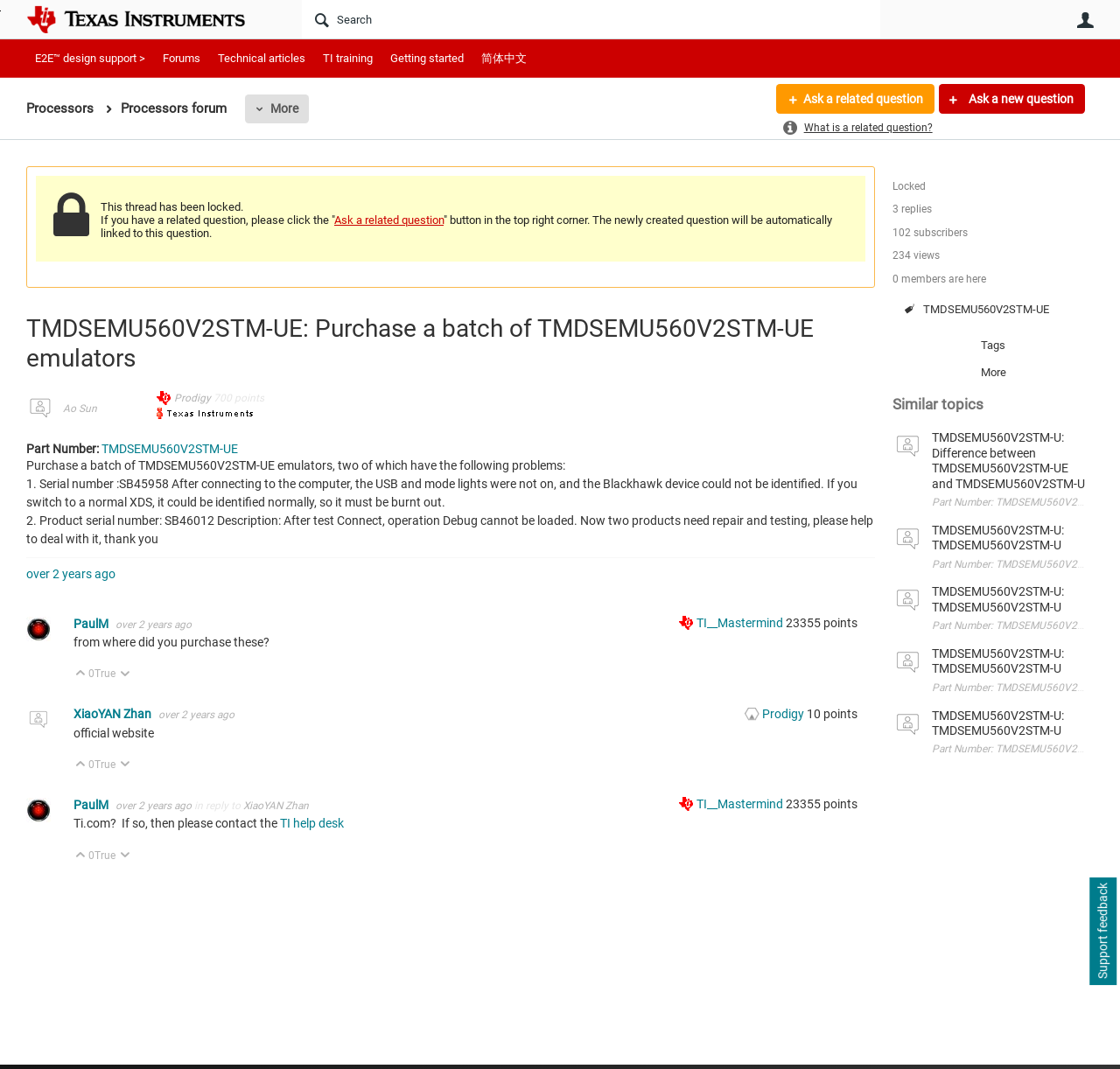Find the bounding box coordinates for the area that should be clicked to accomplish the instruction: "Reply to the post".

[0.298, 0.2, 0.396, 0.212]